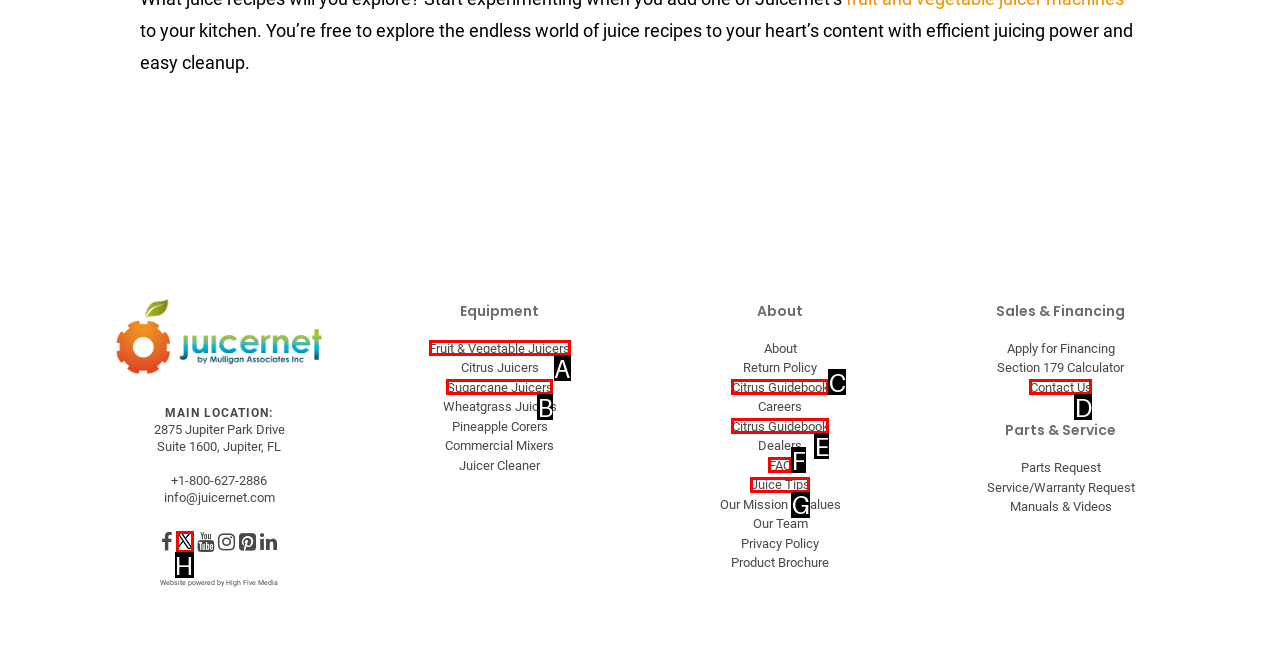From the available options, which lettered element should I click to complete this task: Cite the article?

None